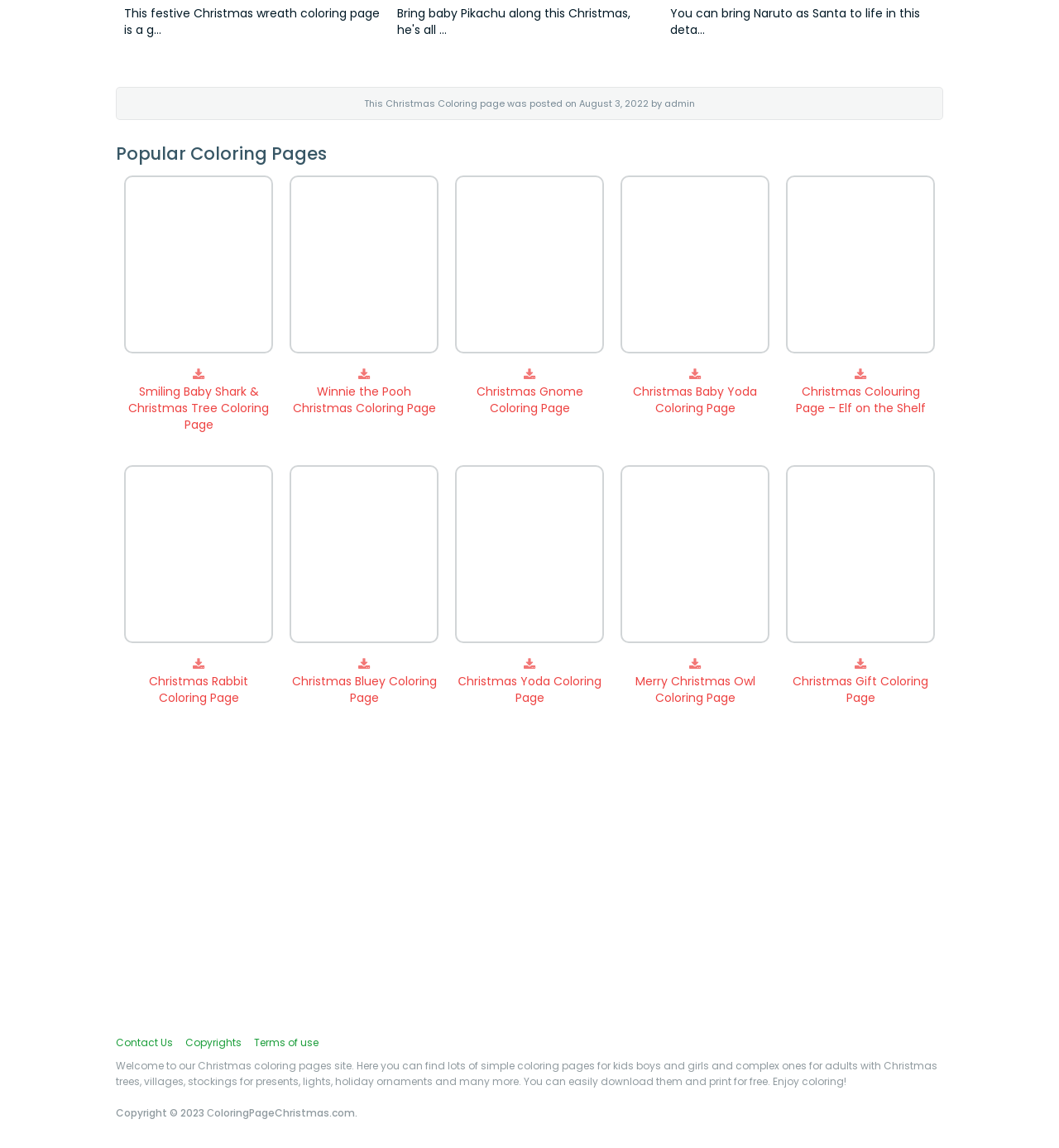How many Christmas coloring pages are available?
Look at the image and respond with a one-word or short phrase answer.

10